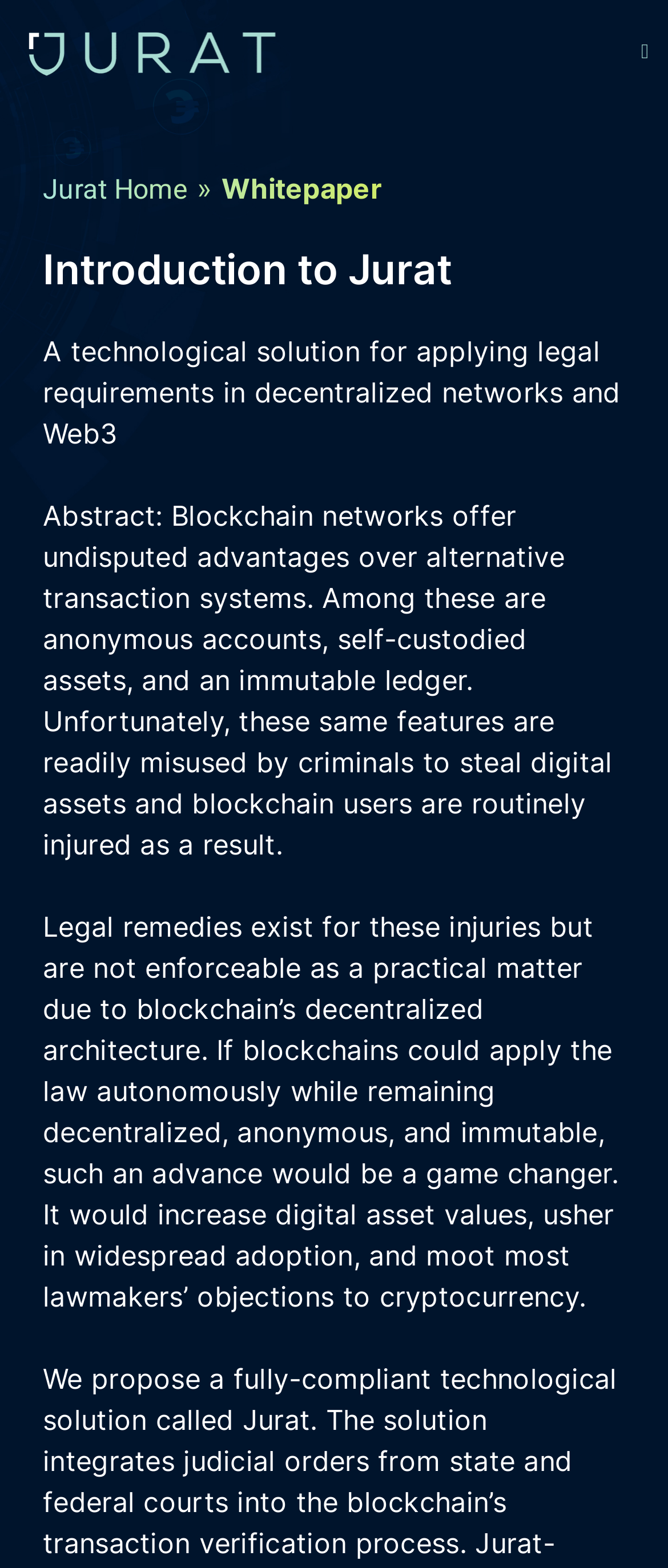What is the problem with legal remedies in blockchain?
Please respond to the question with as much detail as possible.

According to the webpage content, specifically the text 'Legal remedies exist for these injuries but are not enforceable as a practical matter due to blockchain’s decentralized architecture.', I can understand that the problem with legal remedies in blockchain is that they are not enforceable.